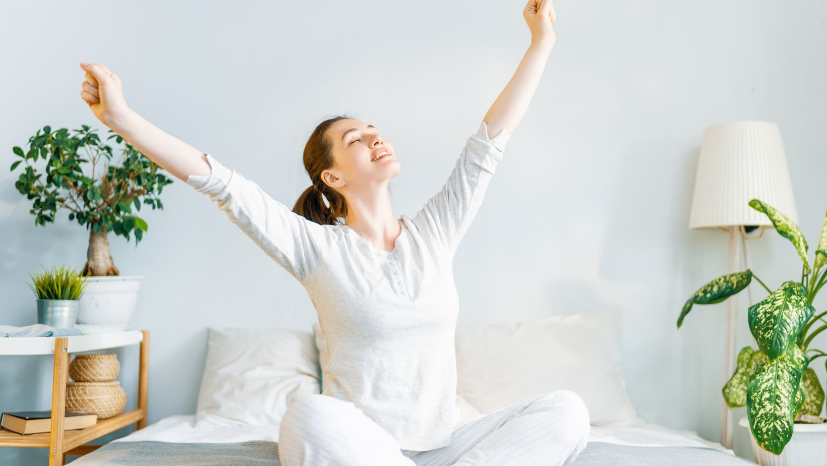Provide a short answer using a single word or phrase for the following question: 
What type of plants are present in the scene?

Potted plants